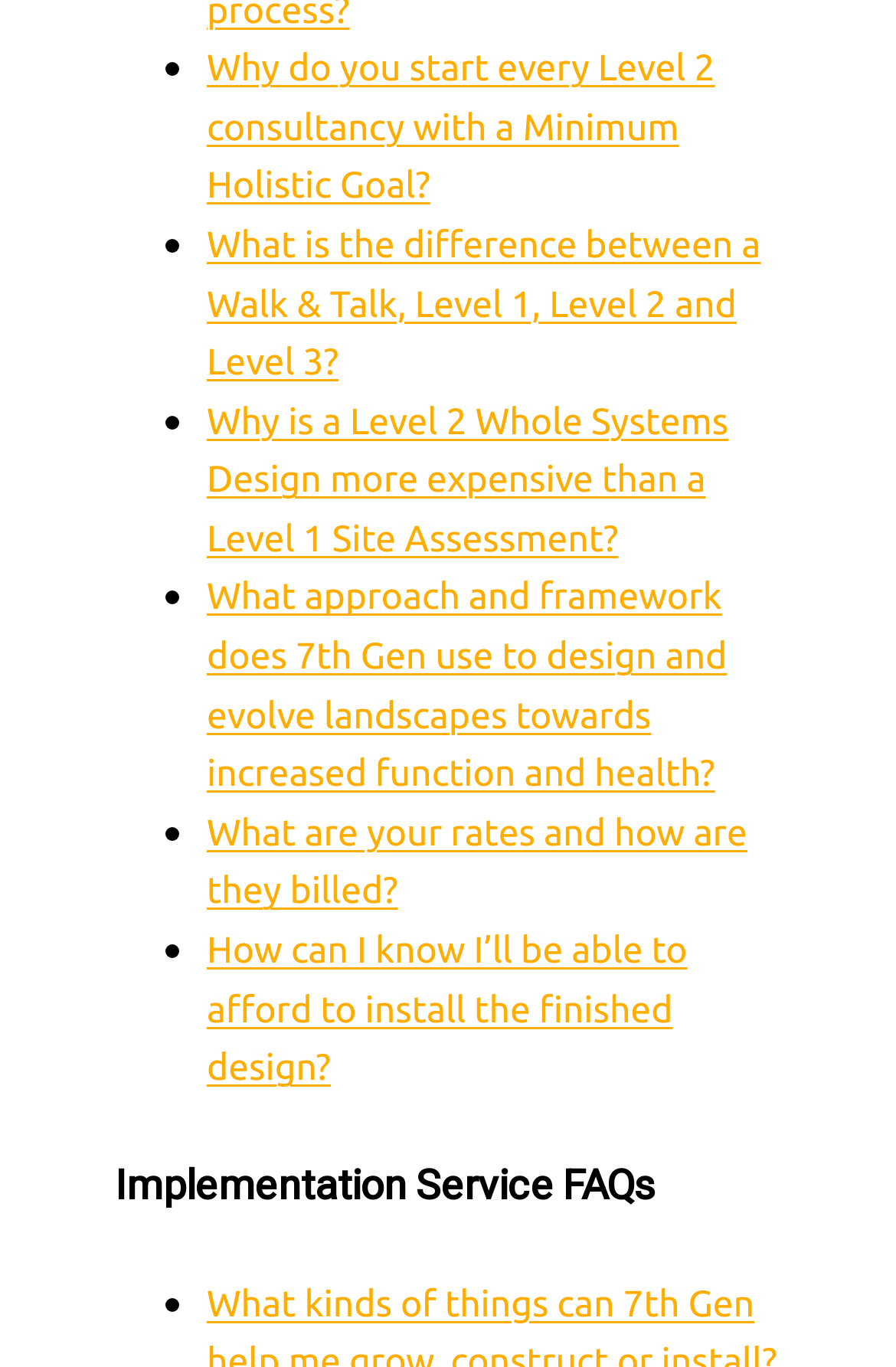Using a single word or phrase, answer the following question: 
What is the first FAQ question?

Why do you start every Level 2 consultancy with a Minimum Holistic Goal?